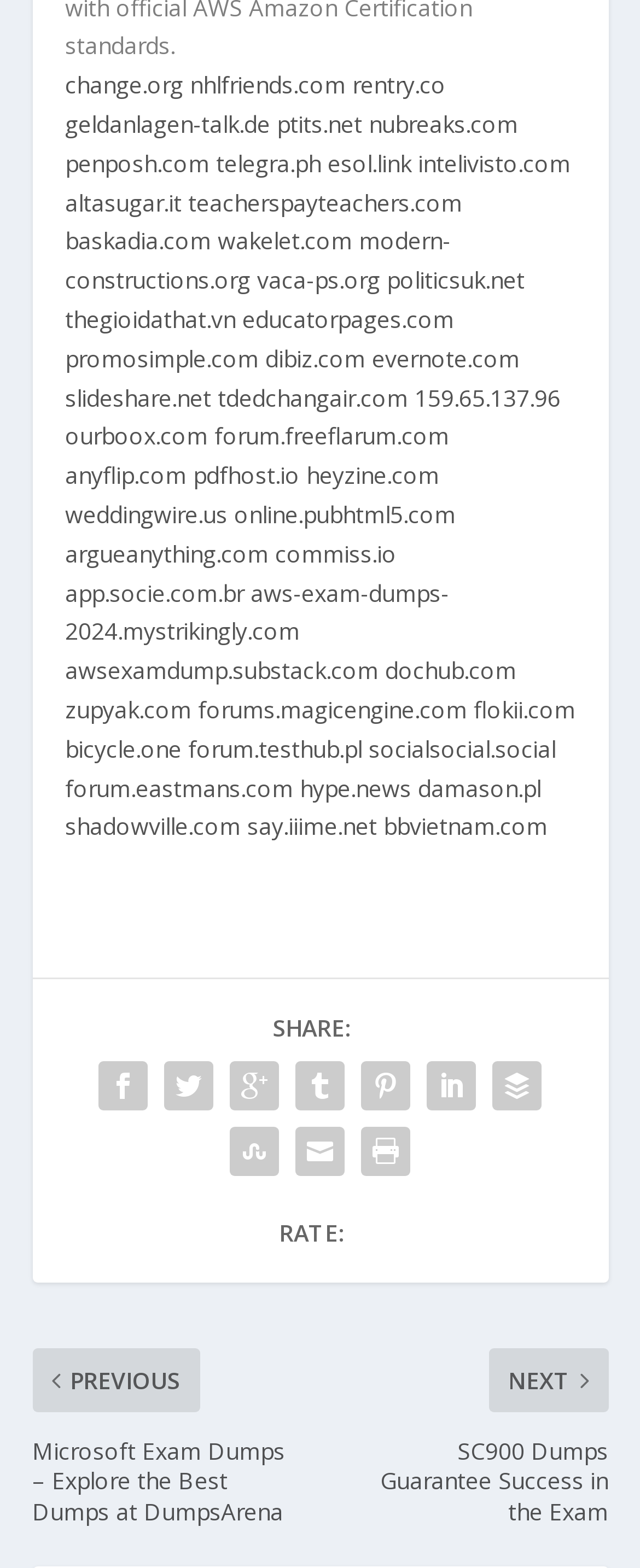Locate the bounding box coordinates for the element described below: "esol.link". The coordinates must be four float values between 0 and 1, formatted as [left, top, right, bottom].

[0.512, 0.094, 0.642, 0.114]